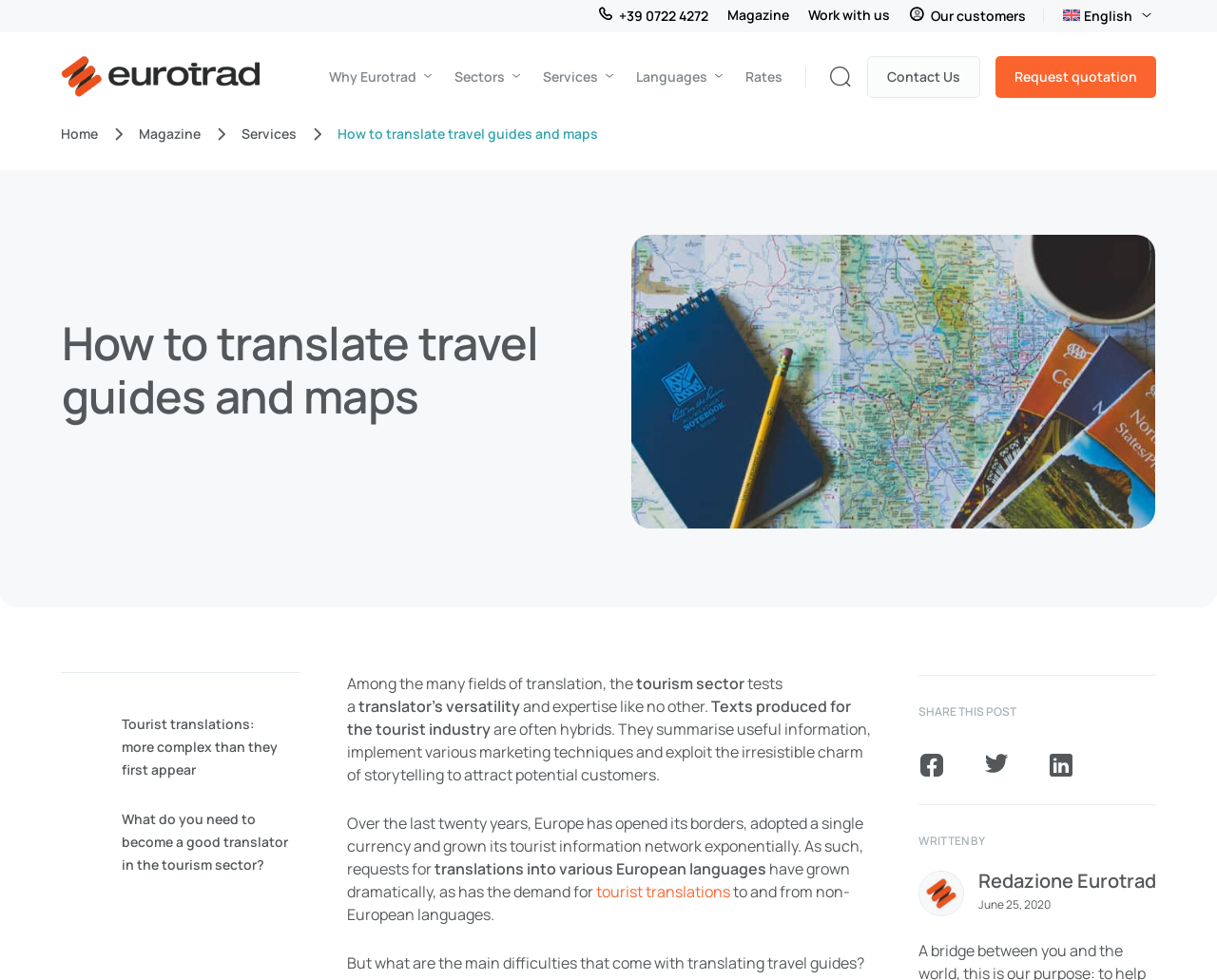Summarize the webpage with intricate details.

This webpage is about Eurotrad, a translation agency, and specifically focuses on translating travel guides and maps. At the top, there is a navigation menu with links to "Magazine", "Work with us", and "Our customers", among others. Below this menu, there is a logo of Eurotrad, accompanied by a link to the agency's homepage.

The main content of the page is divided into two sections. The first section has a heading "How to translate travel guides and maps" and provides an introduction to the topic. The text explains that the tourism sector requires translators to be versatile and have expertise in summarizing useful information, marketing techniques, and storytelling.

The second section appears to be a blog post or article, with a title that matches the meta description: "Over the last twenty years, Europe has opened its borders, adopted a single currency and grown its tourist information network exponentially. As such, requests for translations into various European languages..." The article discusses the growth of tourist information networks in Europe and the increasing demand for translations into various European languages.

On the right side of the page, there are links to related articles, such as "Tourist translations: more complex than they first appear" and "What do you need to become a good translator in the tourism sector?". At the bottom of the page, there are social media sharing links and information about the author, Redazione Eurotrad, and the publication date, June 25, 2020.